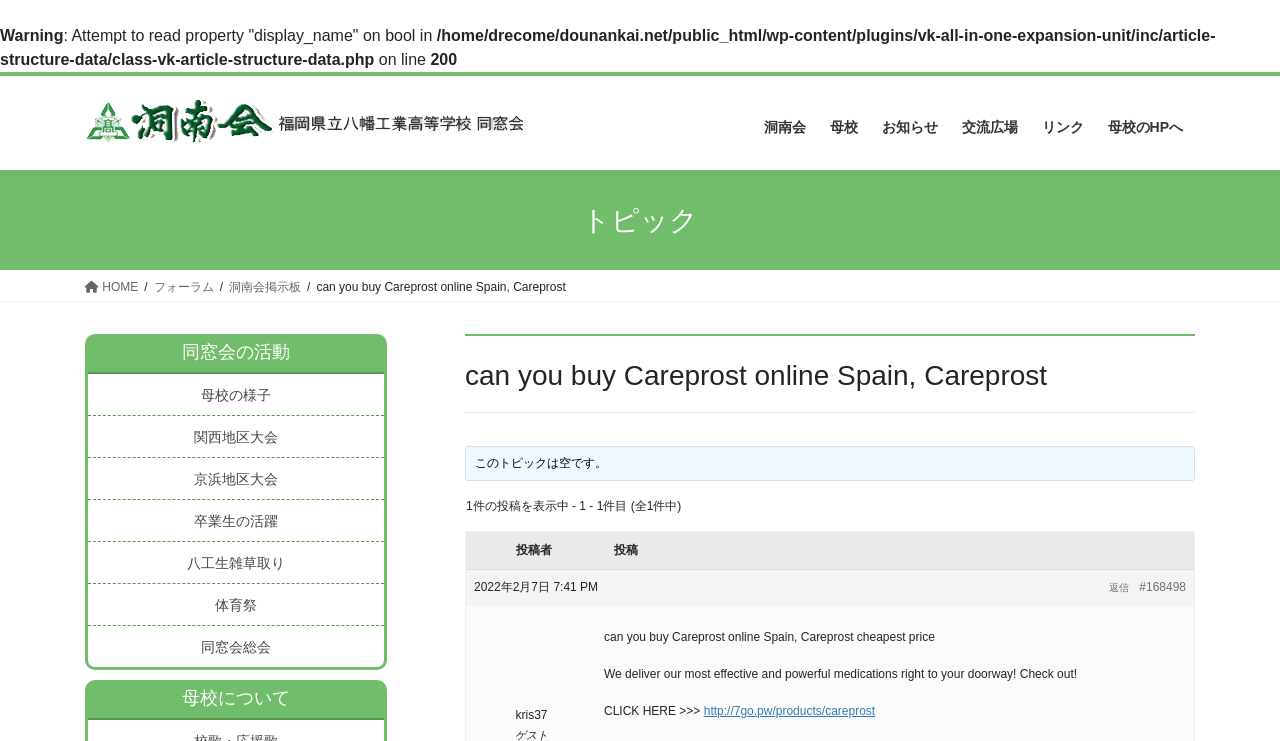Show the bounding box coordinates for the element that needs to be clicked to execute the following instruction: "View the topic about Careprost". Provide the coordinates in the form of four float numbers between 0 and 1, i.e., [left, top, right, bottom].

[0.363, 0.451, 0.934, 0.557]